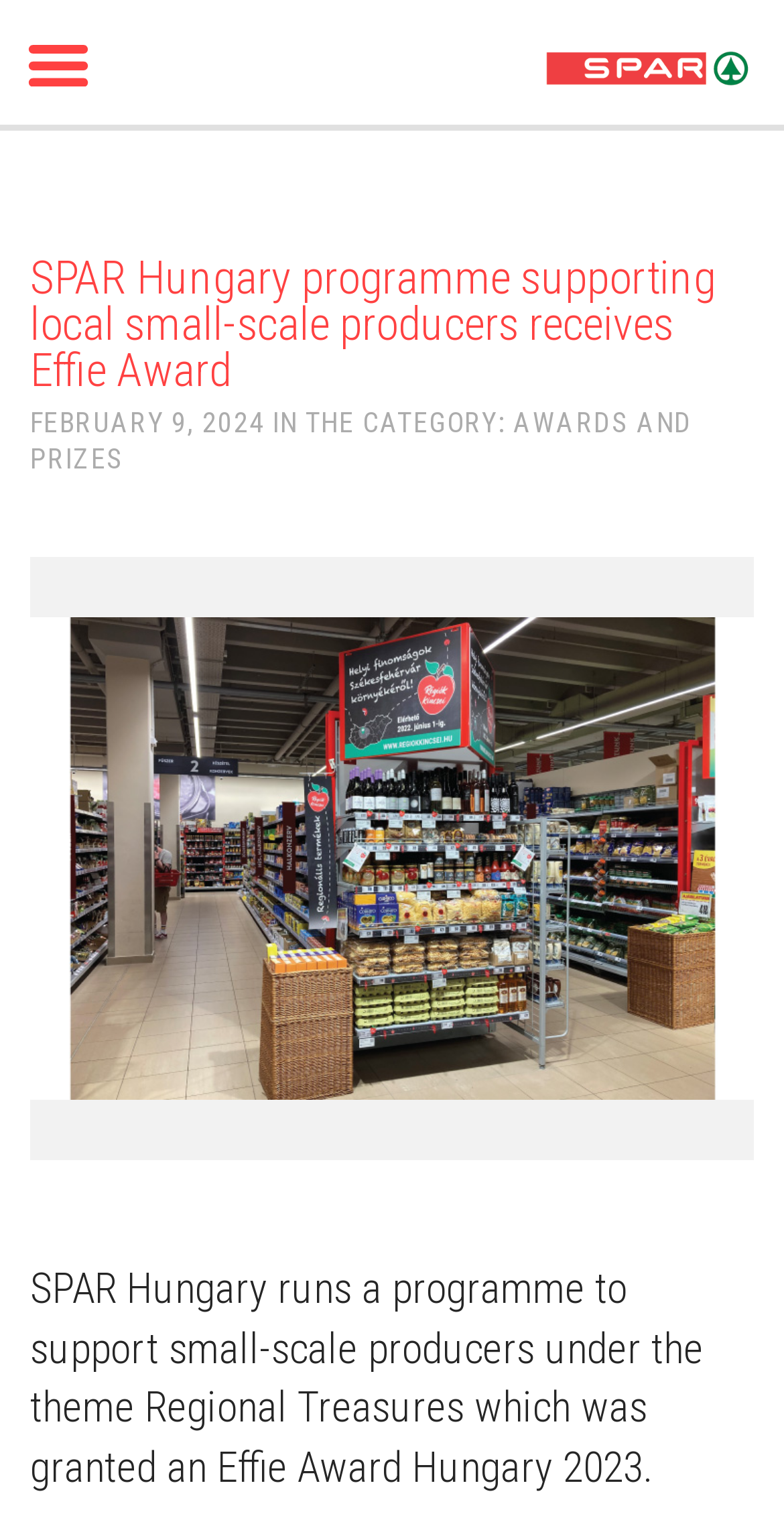Find the bounding box of the UI element described as: "Business". The bounding box coordinates should be given as four float values between 0 and 1, i.e., [left, top, right, bottom].

None